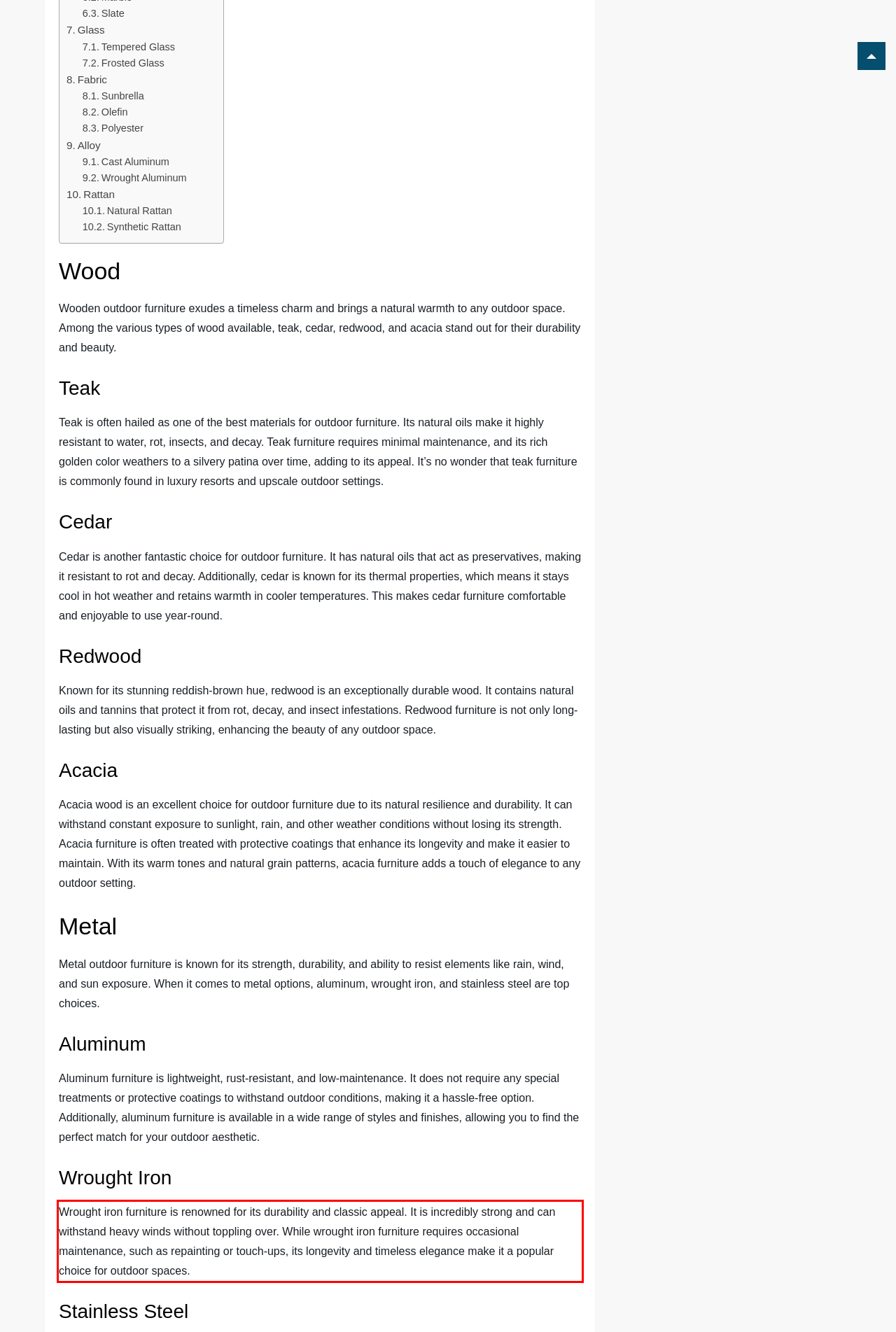From the screenshot of the webpage, locate the red bounding box and extract the text contained within that area.

Wrought iron furniture is renowned for its durability and classic appeal. It is incredibly strong and can withstand heavy winds without toppling over. While wrought iron furniture requires occasional maintenance, such as repainting or touch-ups, its longevity and timeless elegance make it a popular choice for outdoor spaces.